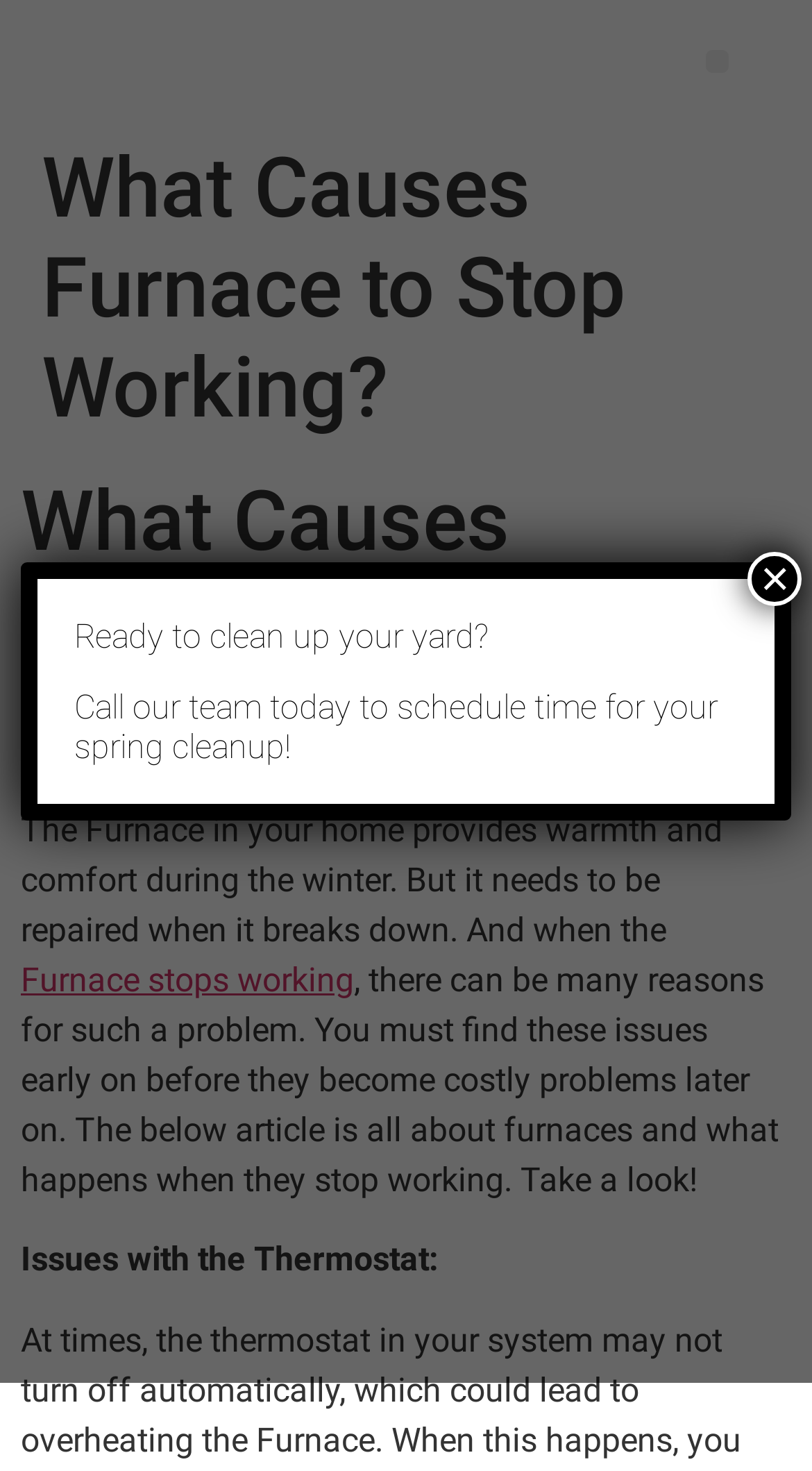What happens when the furnace stops working?
Based on the visual, give a brief answer using one word or a short phrase.

Many reasons for problem